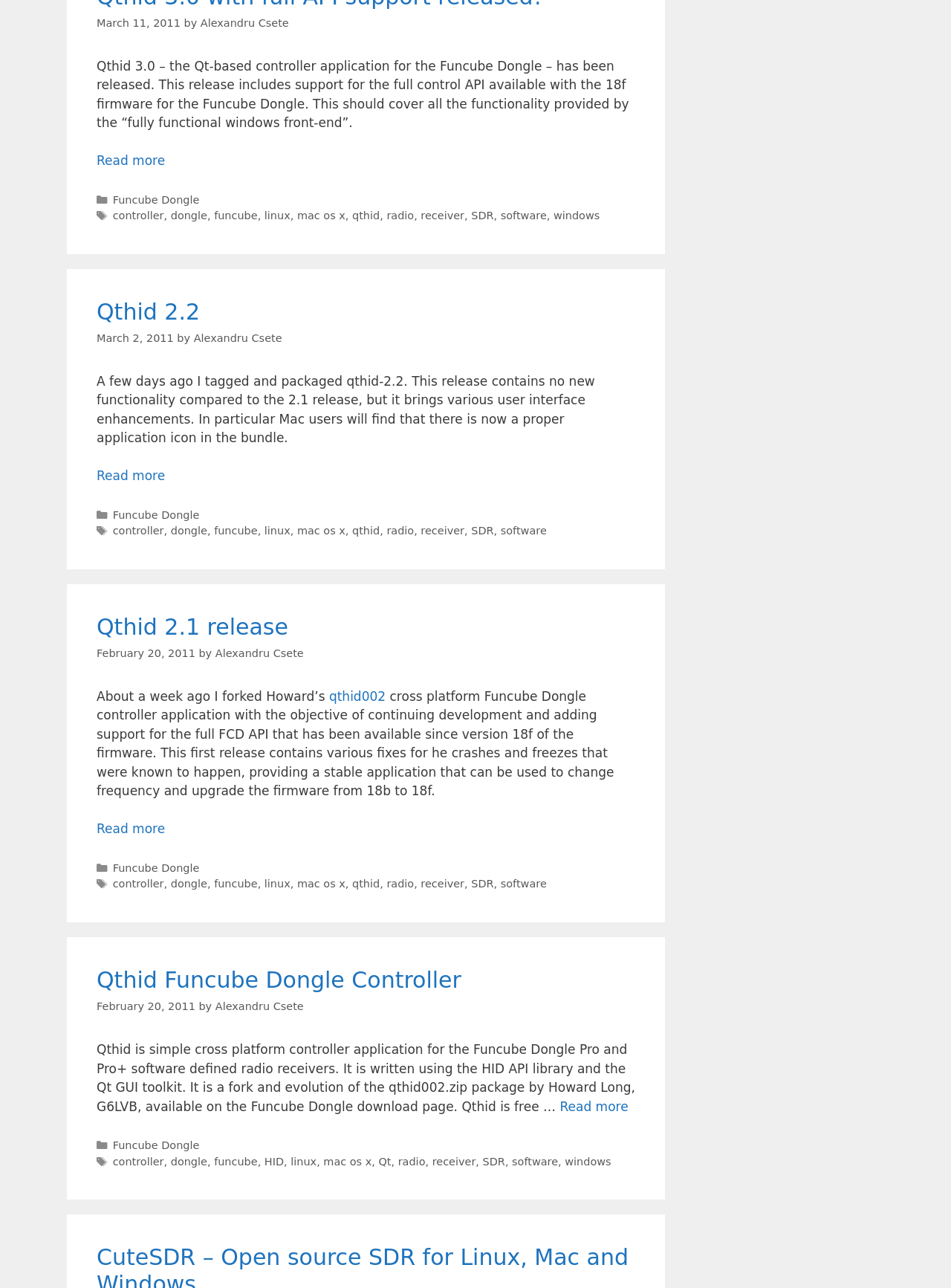Identify the bounding box of the HTML element described as: "Regency Vintage Inspired Hairpieces".

None